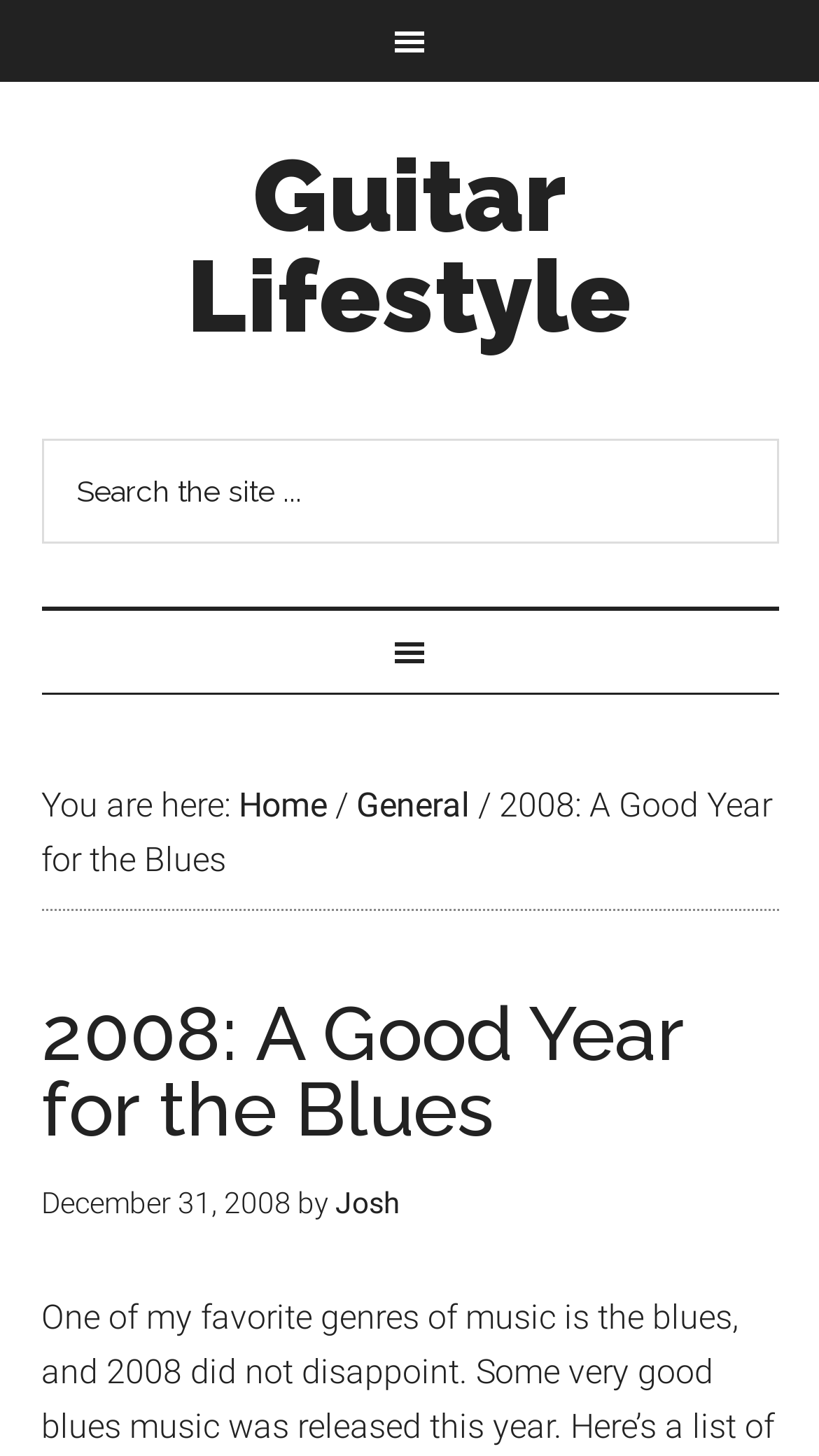Please give a short response to the question using one word or a phrase:
What is the current page?

2008: A Good Year for the Blues